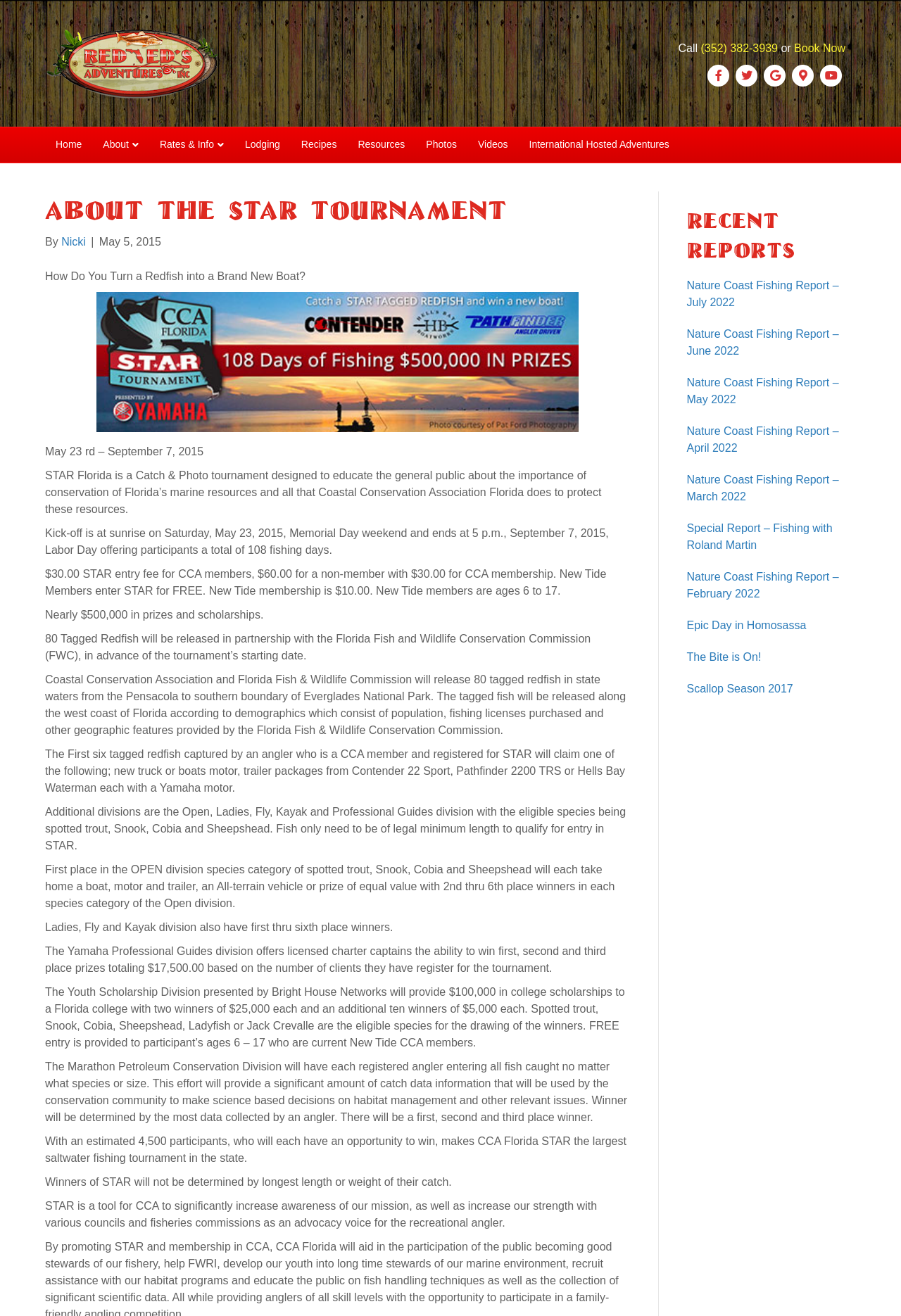Please identify the primary heading on the webpage and return its text.

About The Star Tournament